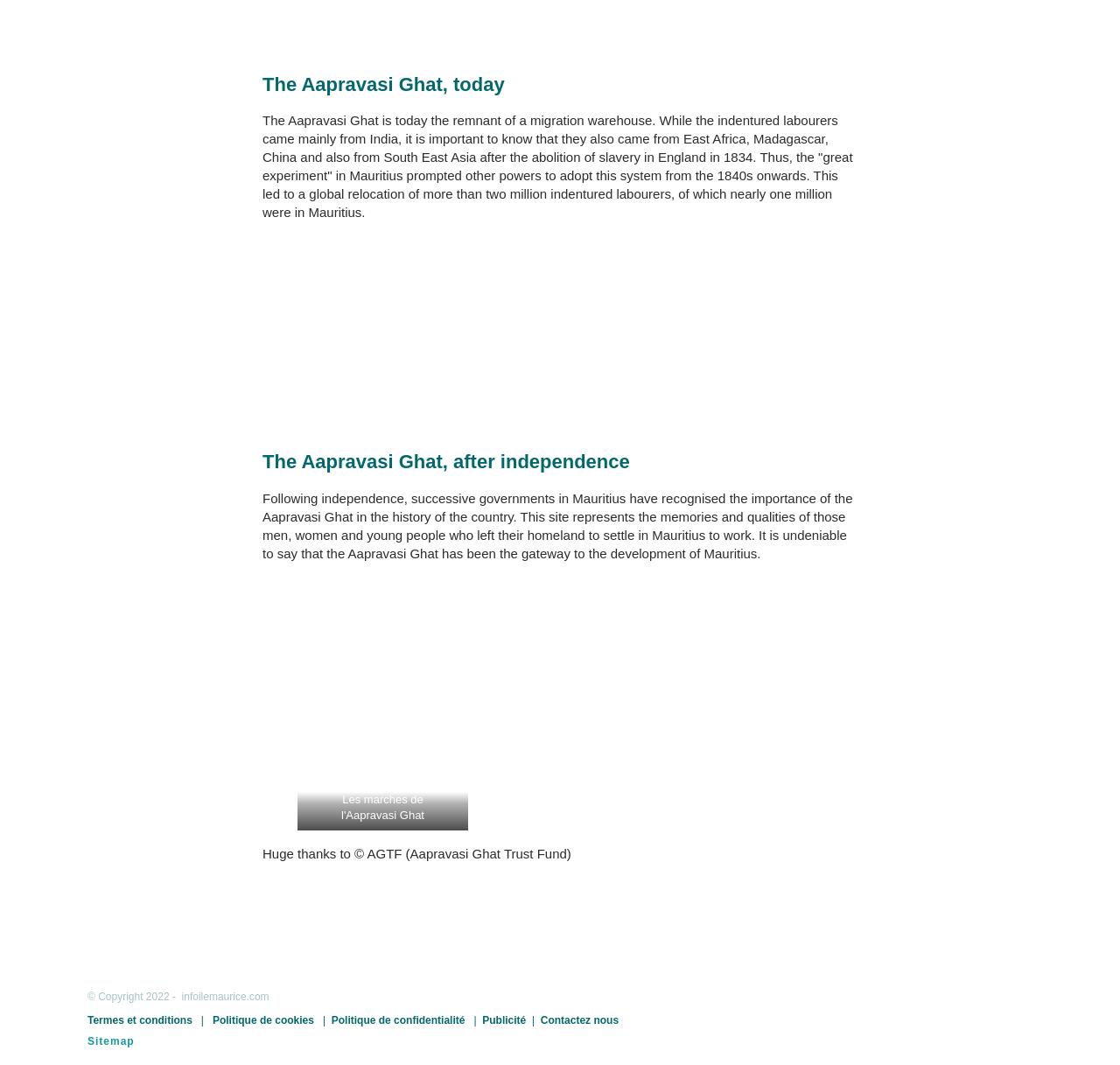Answer this question using a single word or a brief phrase:
How many images are there on the webpage?

6